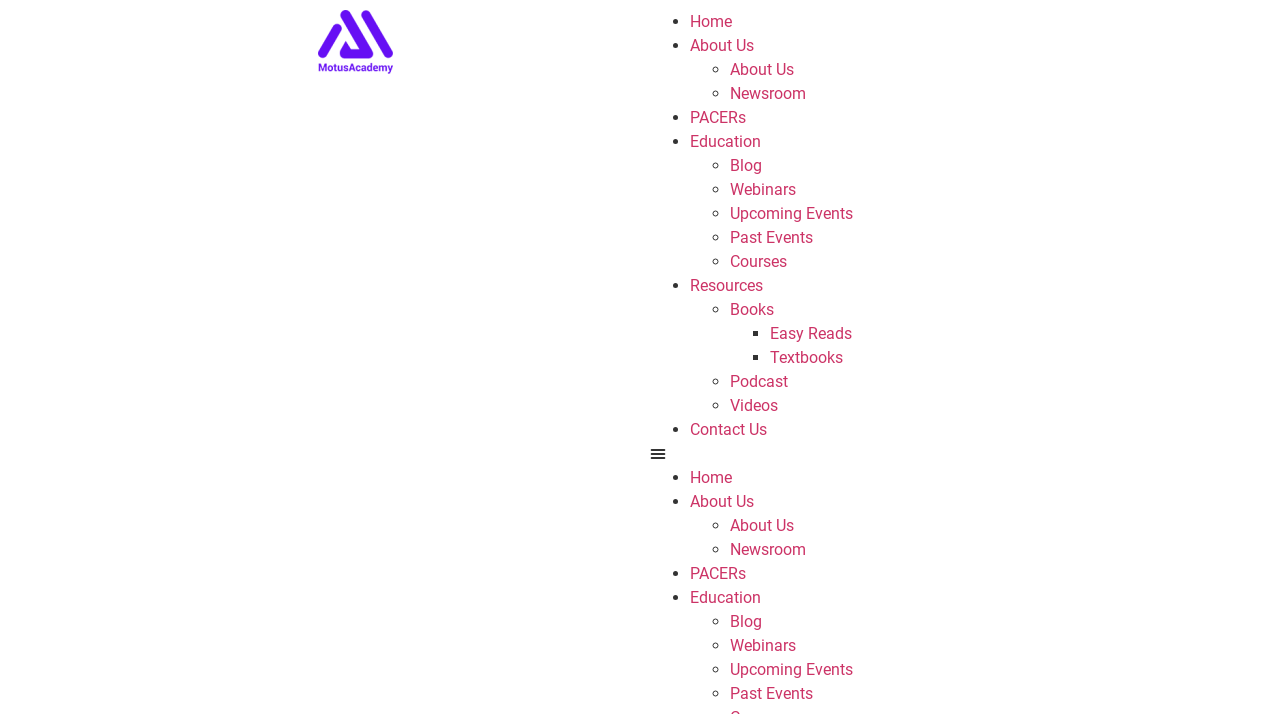From the screenshot, find the bounding box of the UI element matching this description: "alt="MotusAcademy-Logo_with-name-1" title="MotusAcademy-Logo_with-name-1"". Supply the bounding box coordinates in the form [left, top, right, bottom], each a float between 0 and 1.

[0.248, 0.014, 0.307, 0.104]